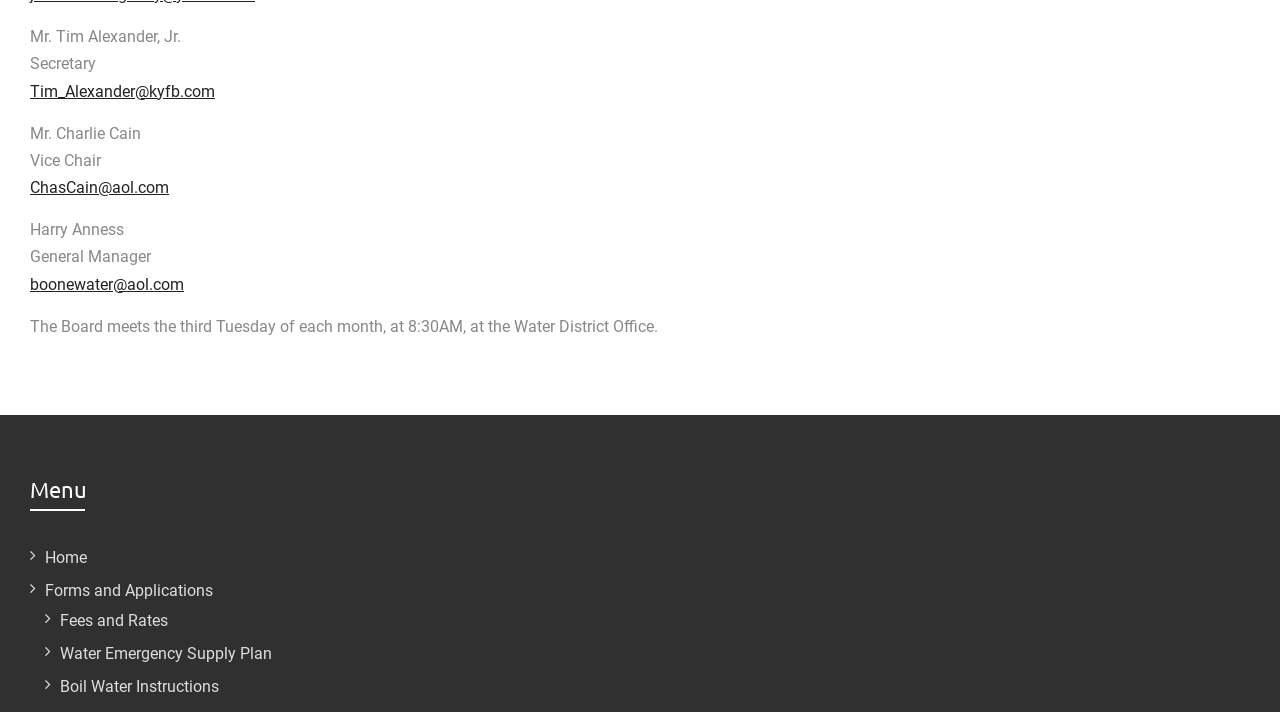Give a one-word or phrase response to the following question: What is the email address of Charlie Cain?

ChasCain@aol.com